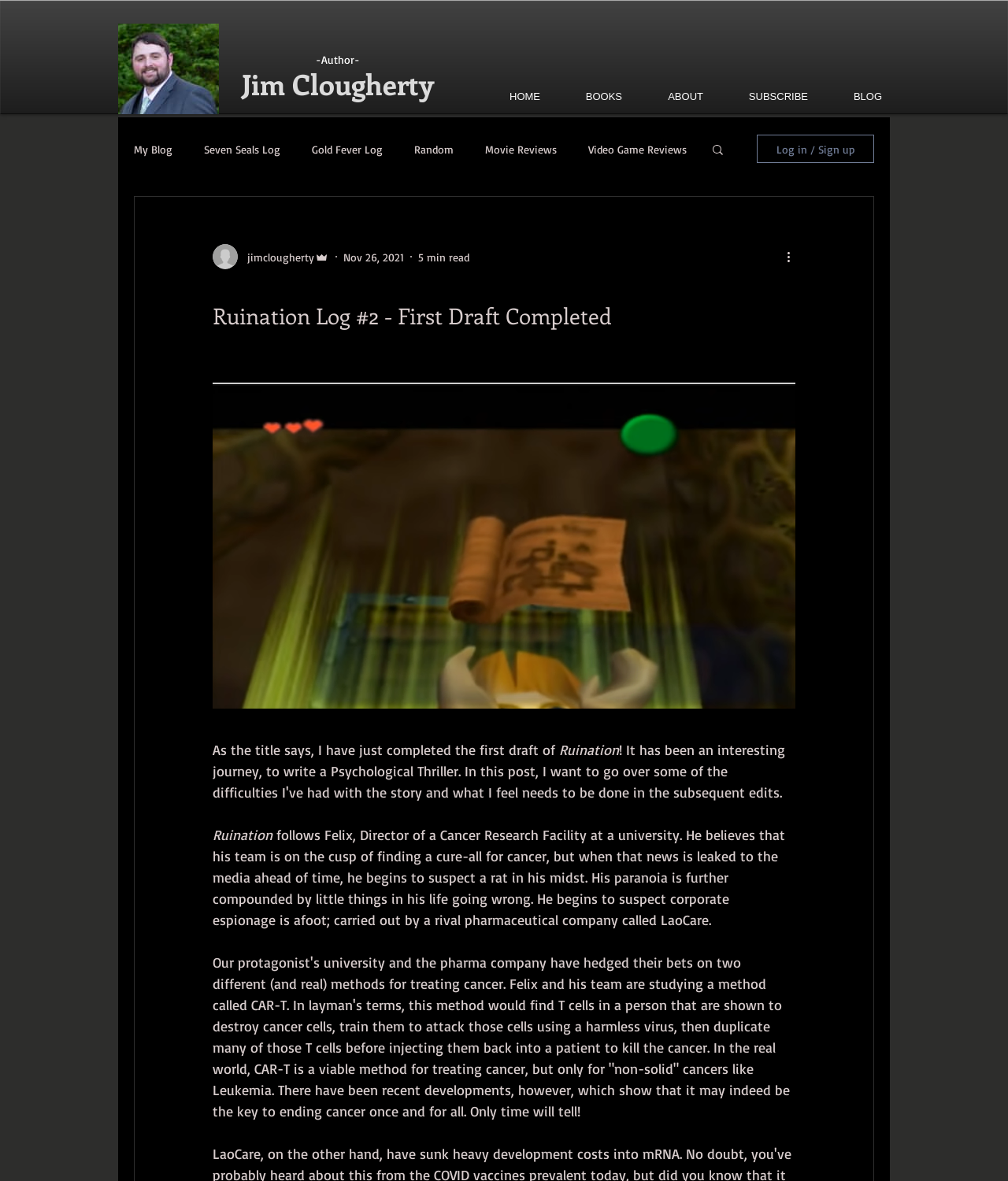What is the name of the book being discussed?
Please give a detailed and thorough answer to the question, covering all relevant points.

I found the book's title by reading the text in the main content area of the webpage. The title 'Ruination' is mentioned in the first sentence of the article, which suggests that it is the main topic of discussion.